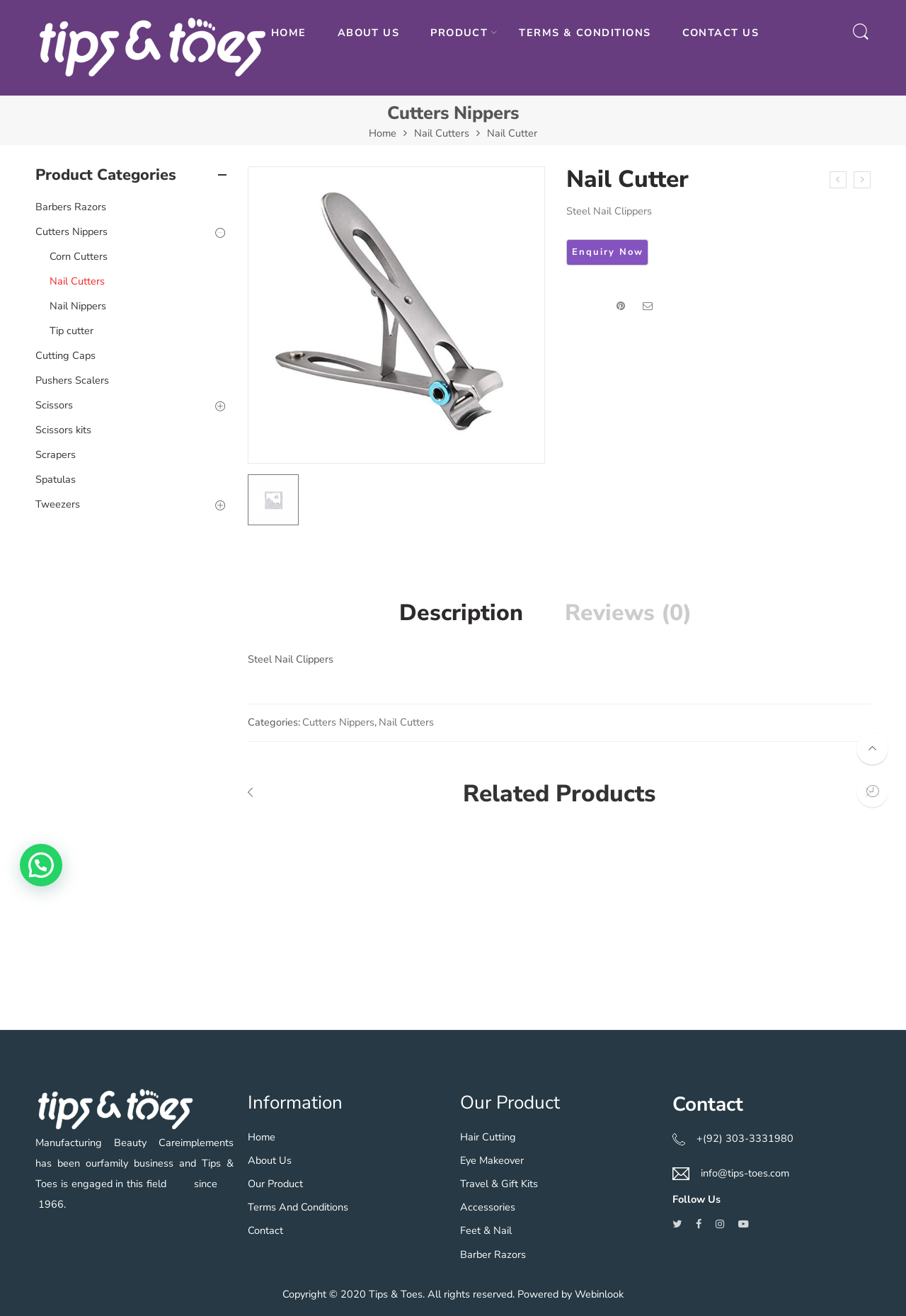Please find the bounding box coordinates for the clickable element needed to perform this instruction: "Click on the 'Nail Cutters' link".

[0.457, 0.096, 0.518, 0.106]